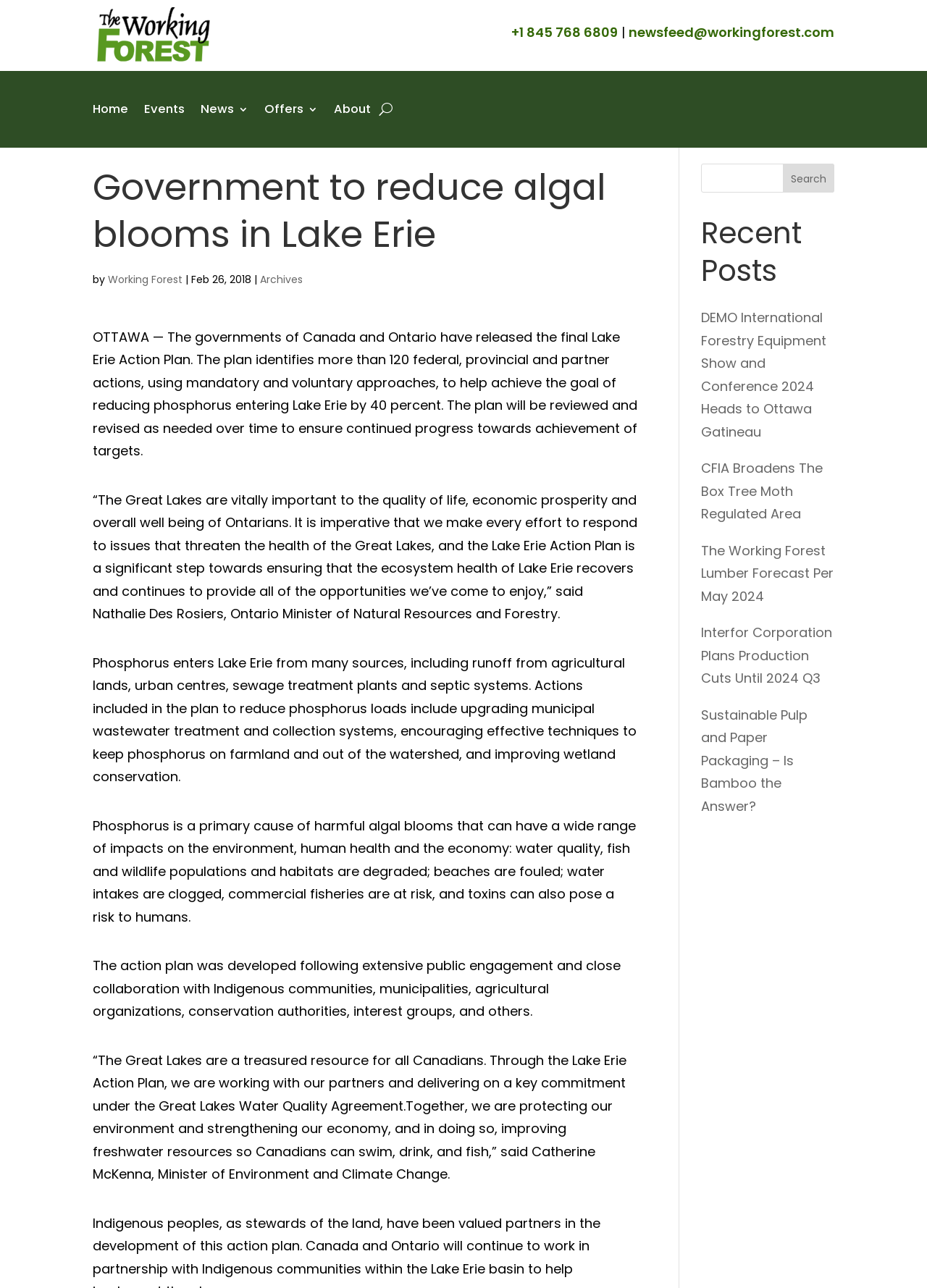Find the bounding box of the web element that fits this description: "Self-care".

None